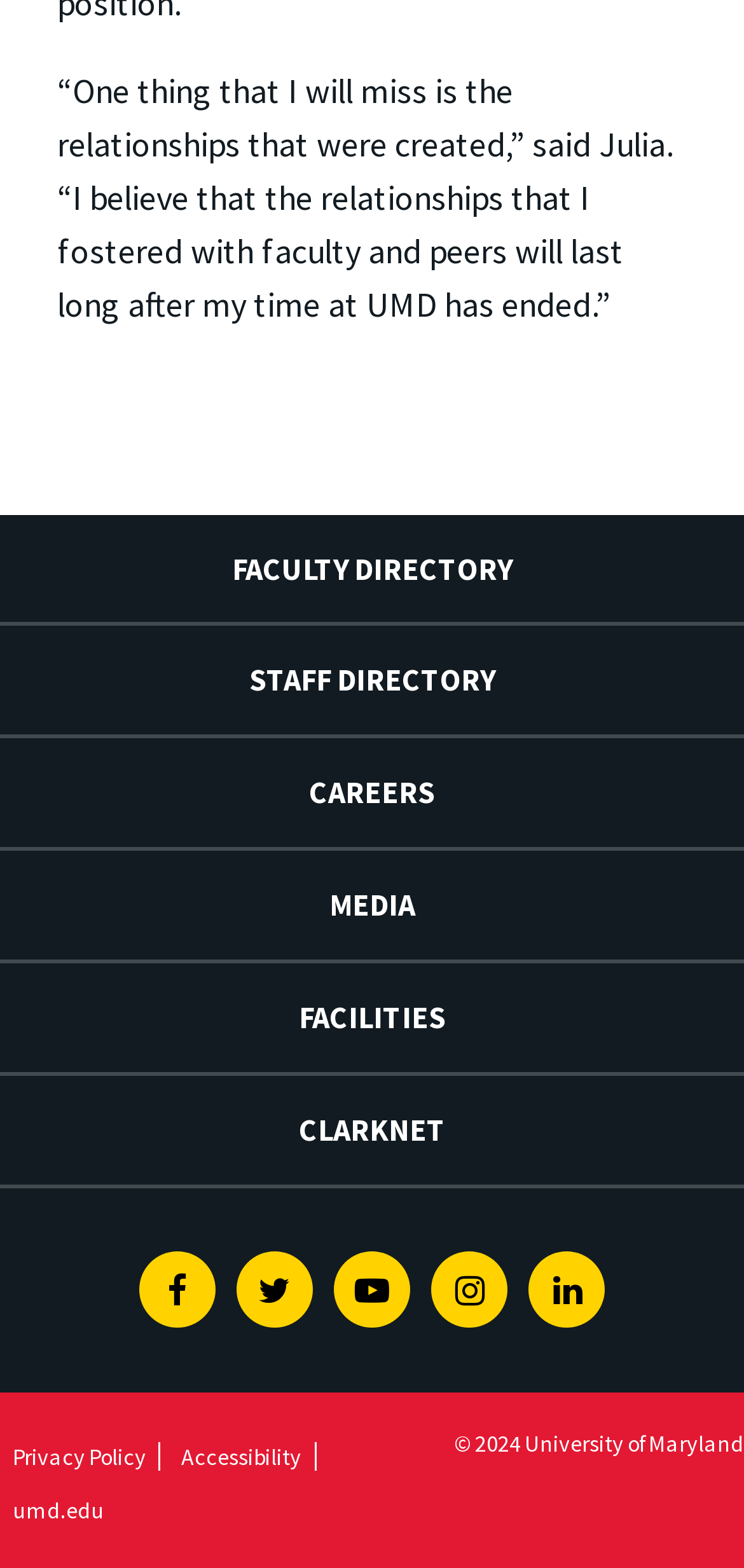Using the element description provided, determine the bounding box coordinates in the format (top-left x, top-left y, bottom-right x, bottom-right y). Ensure that all values are floating point numbers between 0 and 1. Element description: Facebook

[0.186, 0.799, 0.289, 0.847]